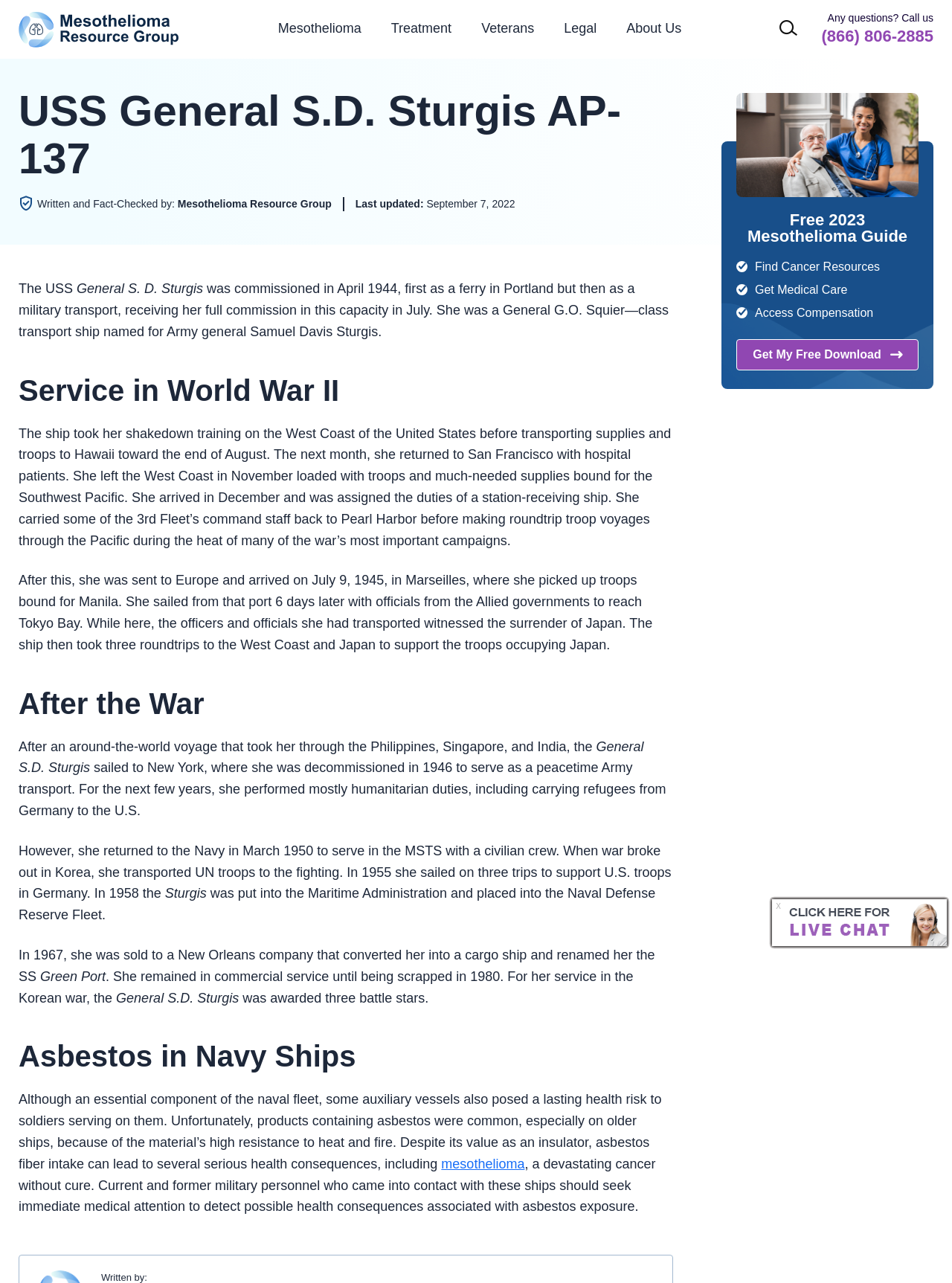Please identify the bounding box coordinates of the region to click in order to complete the given instruction: "Click on ENTERTAINMENT". The coordinates should be four float numbers between 0 and 1, i.e., [left, top, right, bottom].

None